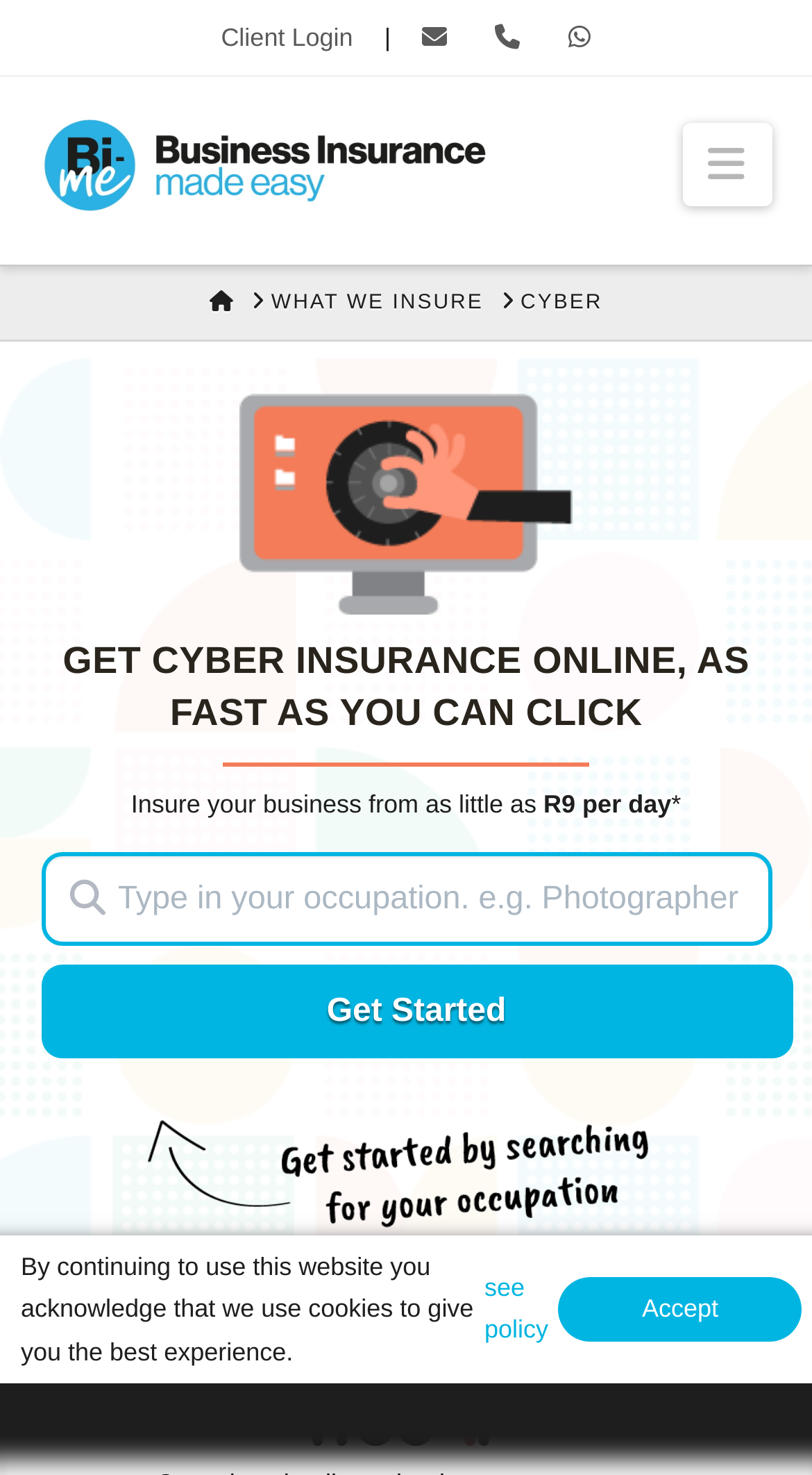What is the purpose of the 'Get Started' button?
Look at the image and respond with a single word or a short phrase.

To get cyber insurance online